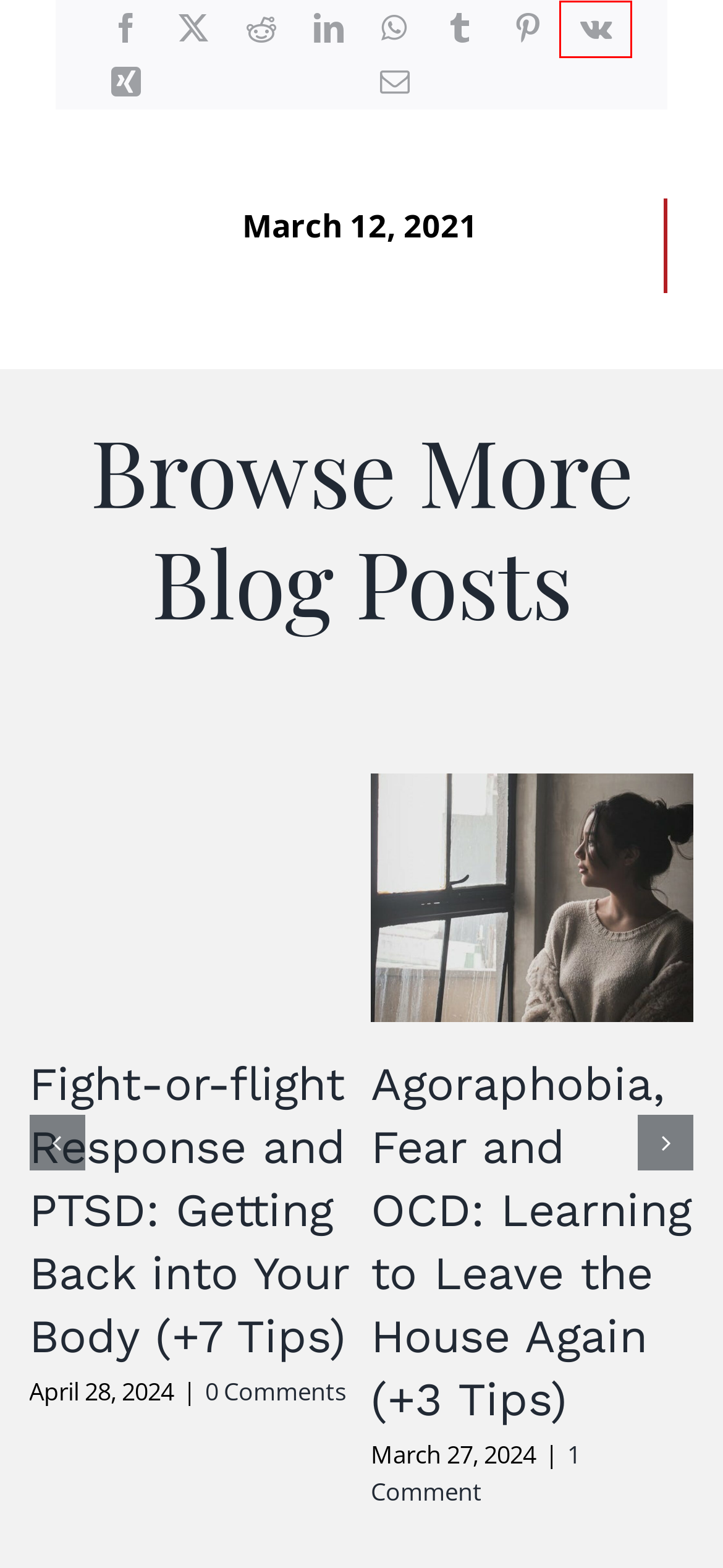You have a screenshot showing a webpage with a red bounding box highlighting an element. Choose the webpage description that best fits the new webpage after clicking the highlighted element. The descriptions are:
A. About Me – Jenna Grace
B. Blog – Jenna Grace
C. Depression and Trauma: Recognizing the Importance of Self-care (+5 Tips) – Jenna Grace
D. Fight-or-flight Response and PTSD: Getting Back into Your Body (+7 Tips) – Jenna Grace
E. VK | 登录
F. Jenna Grace – Writer. Educator. Trauma Survivor.
G. Agoraphobia, Fear and OCD: Learning to Leave the House Again (+3 Tips) – Jenna Grace
H. BLOG – Jenna Grace

E